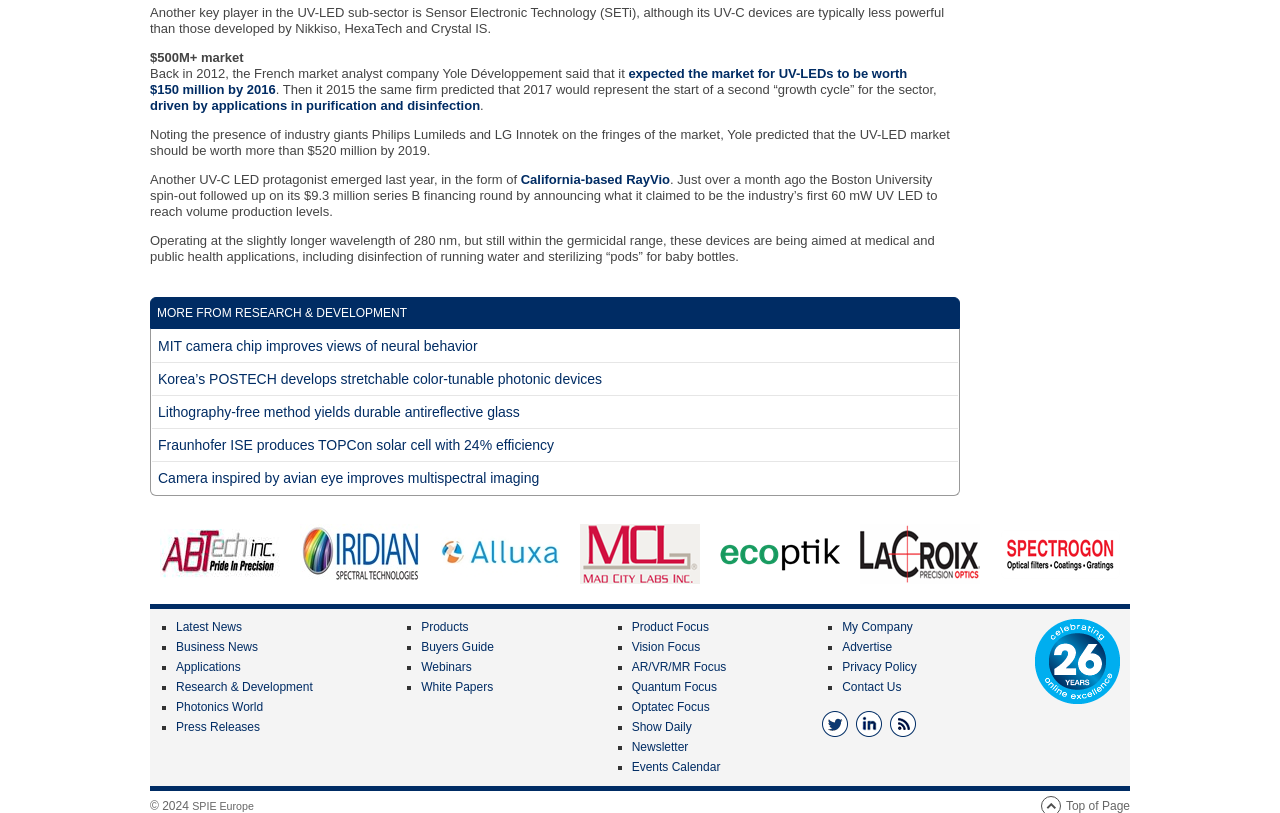What is the name of the company that developed stretchable color-tunable photonic devices?
Look at the image and respond with a one-word or short phrase answer.

Korea’s POSTECH